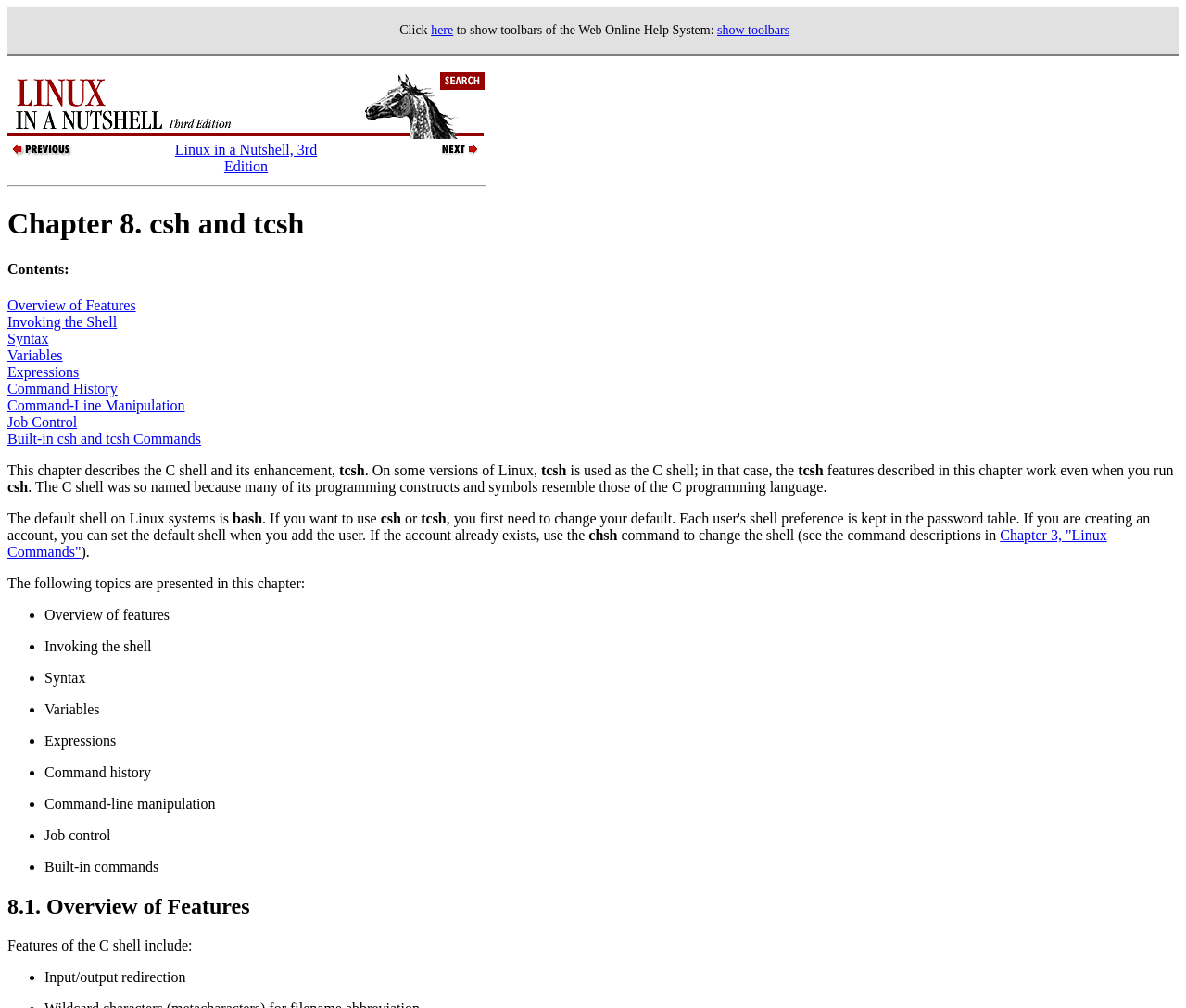Analyze the image and answer the question with as much detail as possible: 
What is the purpose of the 'chsh' command?

The purpose of the 'chsh' command can be found in the static text element that says 'chsh command to change the shell'. This element is located in the middle of the webpage and provides information about the 'chsh' command.